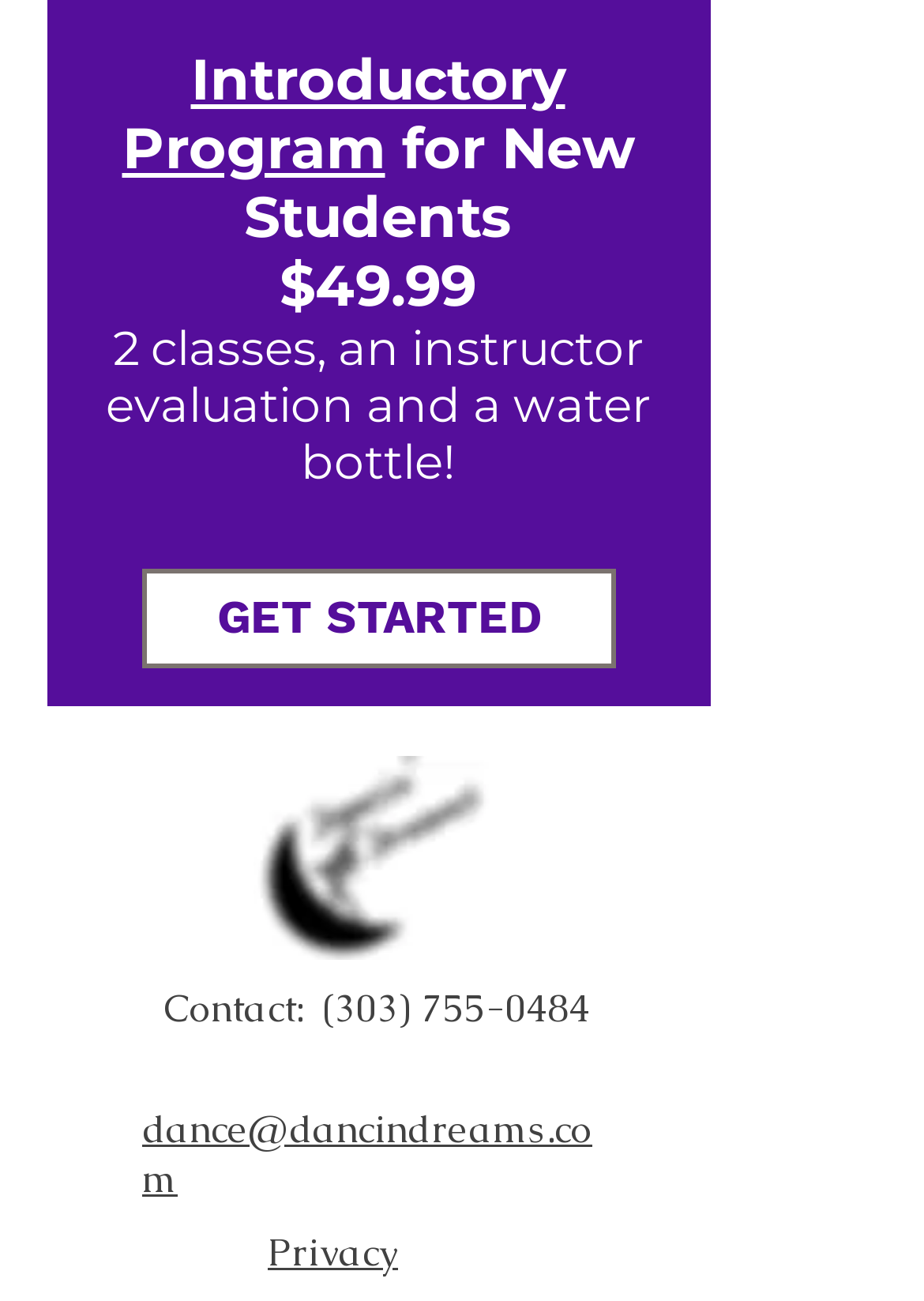Locate the bounding box of the UI element based on this description: "(303) 755-0484". Provide four float numbers between 0 and 1 as [left, top, right, bottom].

[0.349, 0.756, 0.638, 0.794]